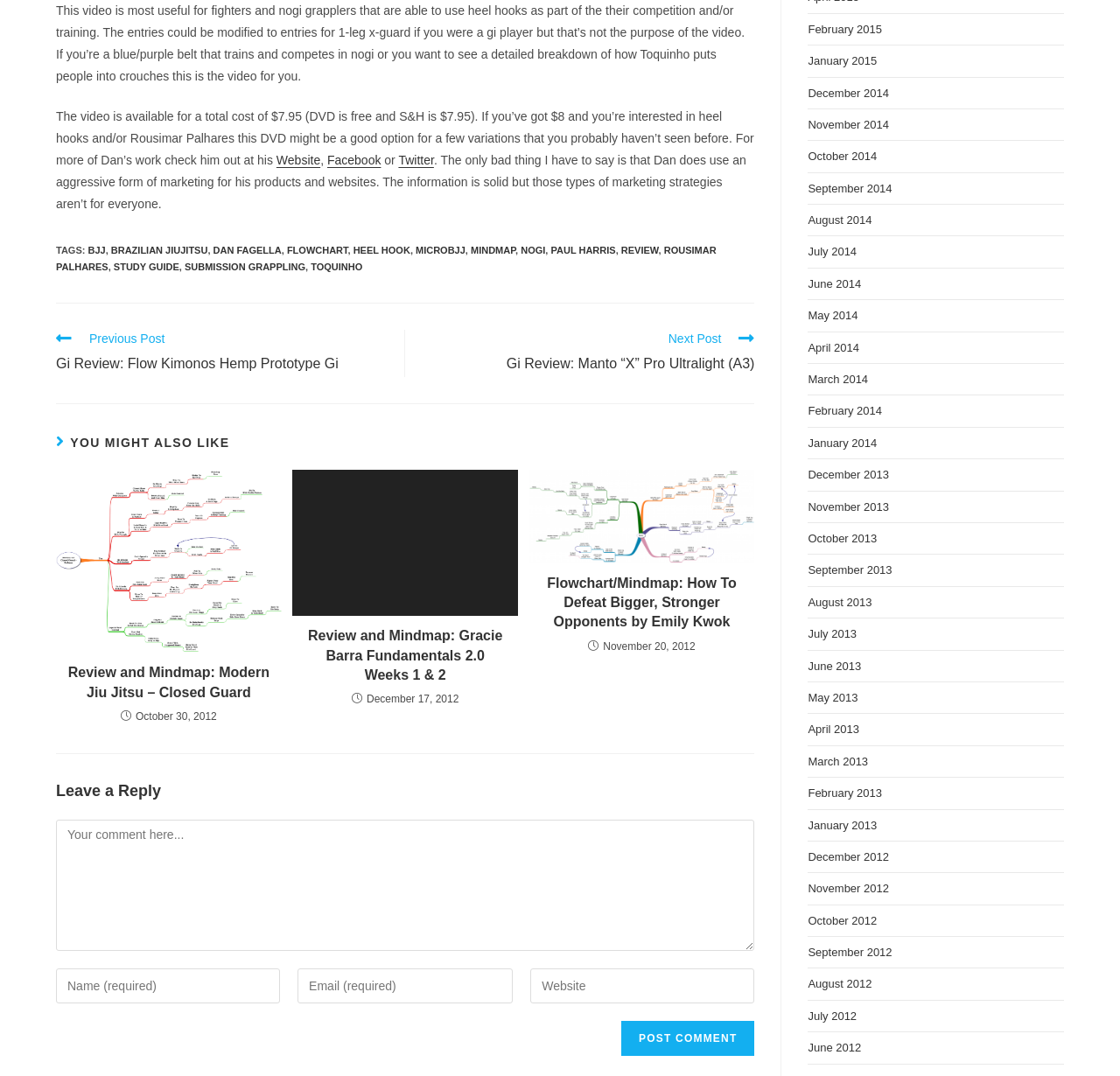What type of grappling is the video focused on?
Make sure to answer the question with a detailed and comprehensive explanation.

The video is focused on nogi grappling, which is a type of grappling that does not involve the use of a gi, as mentioned in the text description.